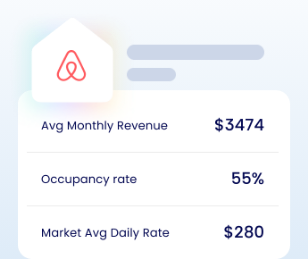Provide a single word or phrase to answer the given question: 
What is the typical charge per night for similar listings?

$280